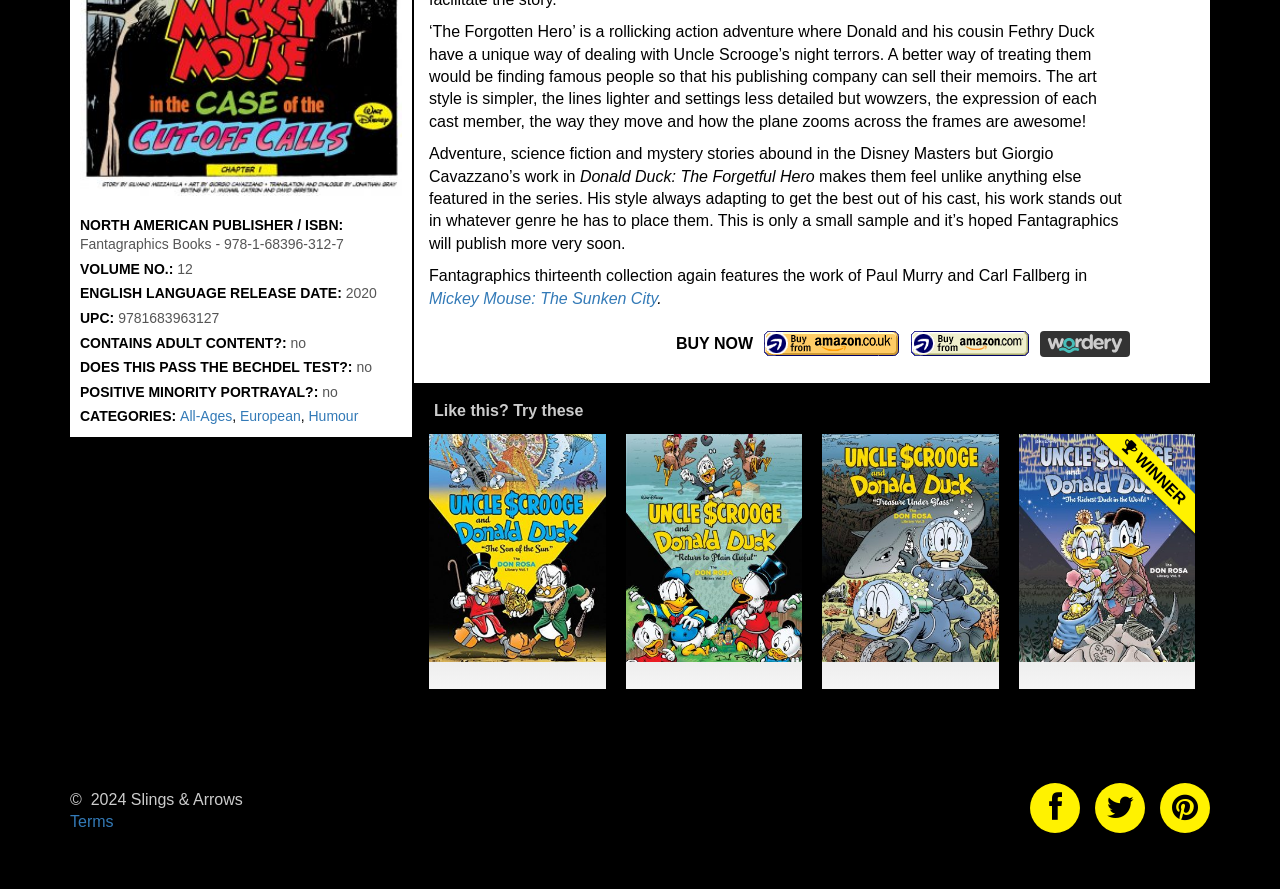Determine the bounding box of the UI element mentioned here: "Humour". The coordinates must be in the format [left, top, right, bottom] with values ranging from 0 to 1.

[0.241, 0.459, 0.28, 0.477]